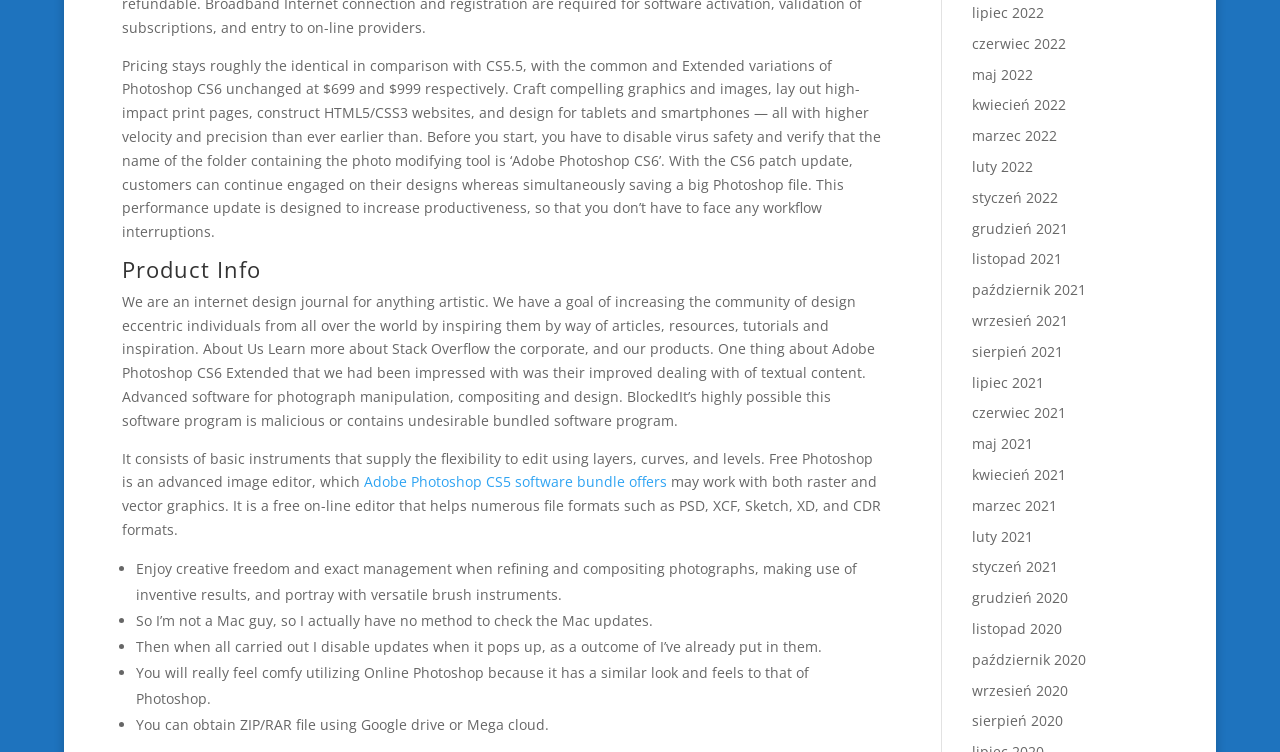Could you provide the bounding box coordinates for the portion of the screen to click to complete this instruction: "Check the 'lipiec 2022' link"?

[0.759, 0.004, 0.816, 0.029]